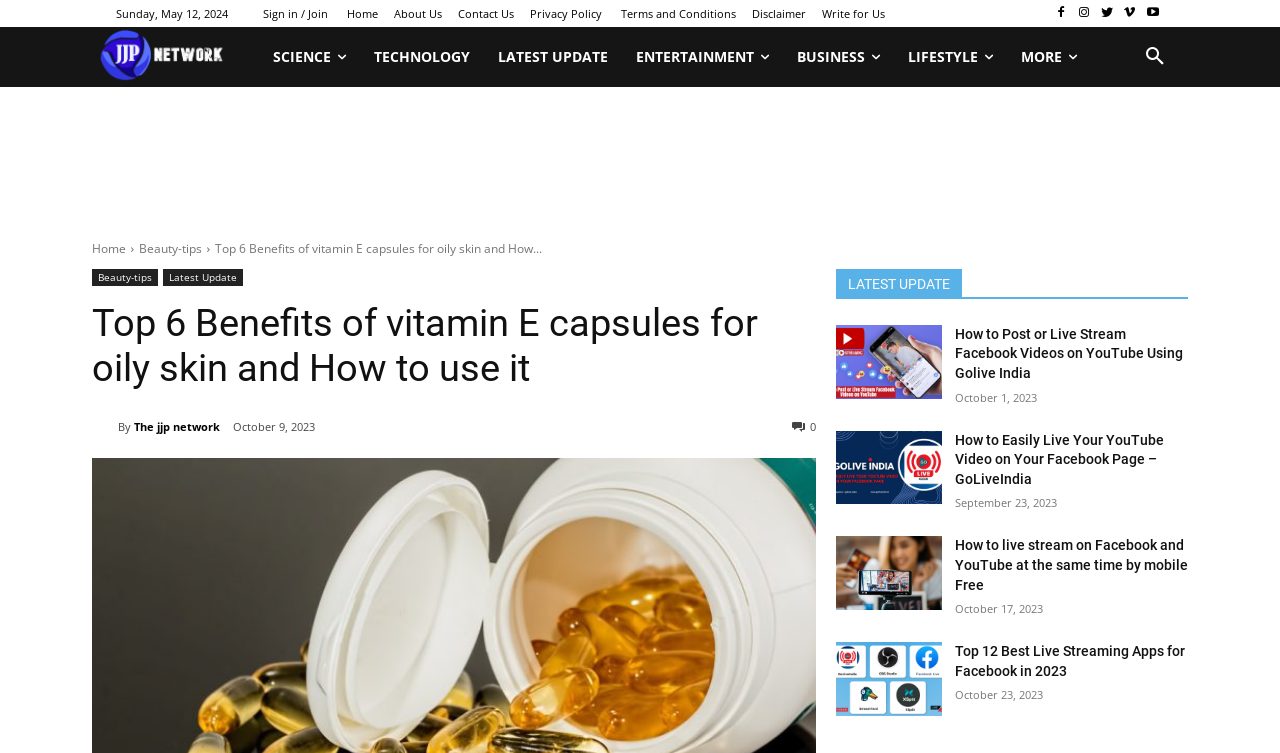Determine the bounding box coordinates of the region to click in order to accomplish the following instruction: "Click on the 'Sign in / Join' link". Provide the coordinates as four float numbers between 0 and 1, specifically [left, top, right, bottom].

[0.205, 0.011, 0.256, 0.025]